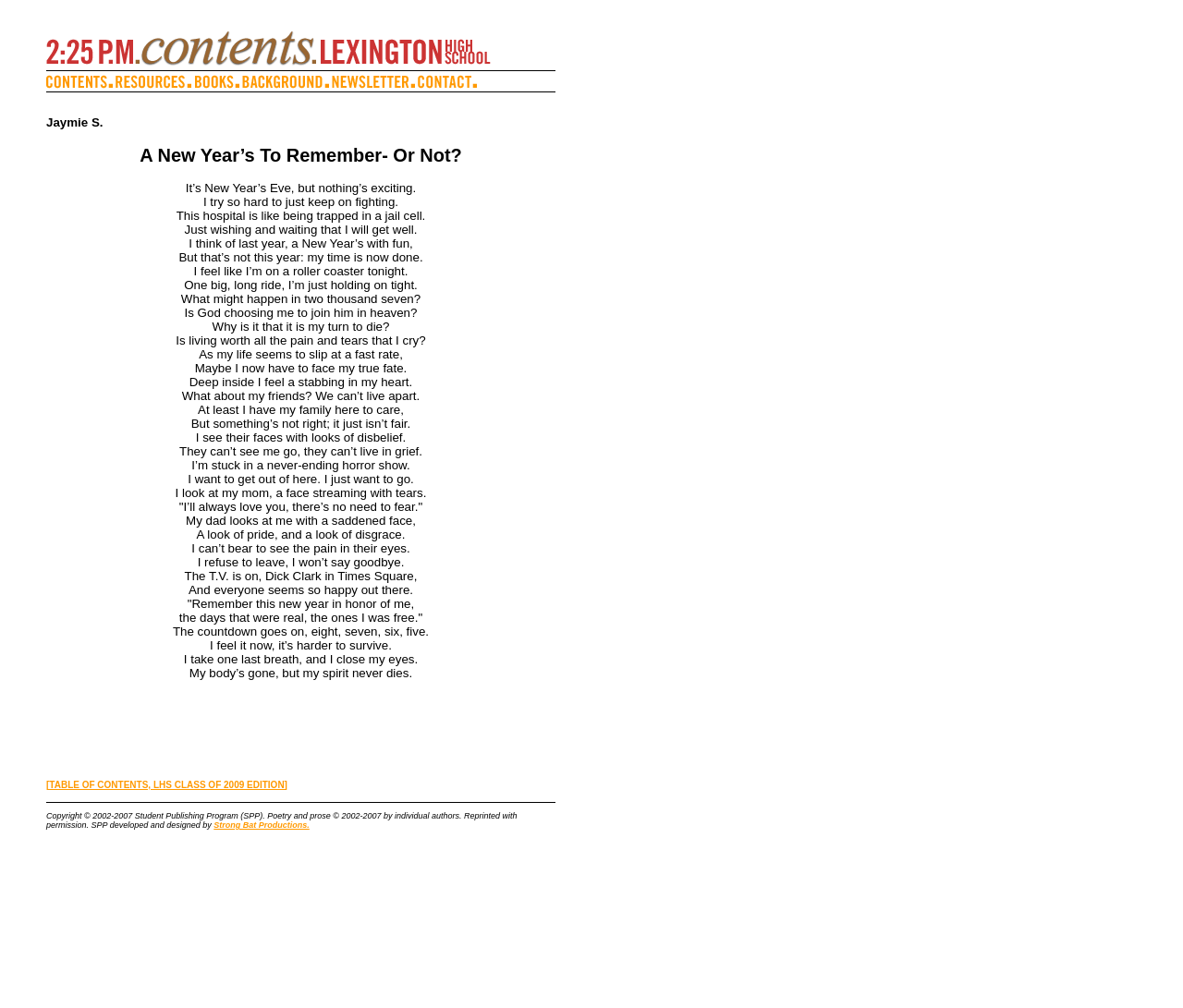Please use the details from the image to answer the following question comprehensively:
Who wrote the poem?

The poem is written by Jaymie S., as indicated by the author's name at the top of the poem.